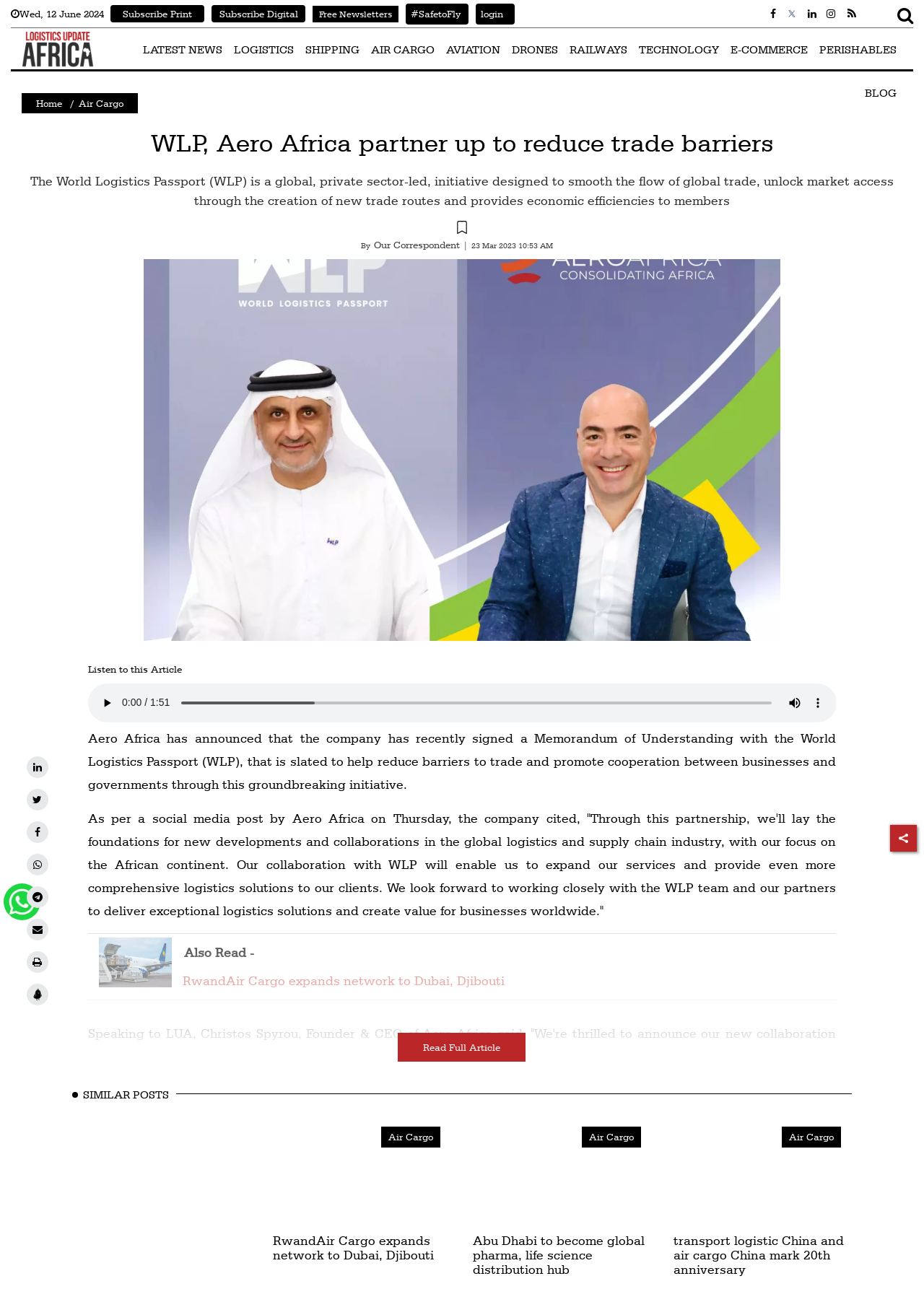From the image, can you give a detailed response to the question below:
What is the purpose of the World Logistics Passport?

The question can be answered by reading the subheading of the webpage, which states 'The World Logistics Passport (WLP) is a global, private sector-led, initiative designed to smooth the flow of global trade, unlock market access through the creation of new trade routes and provides economic efficiencies to members'. The purpose of the WLP is to smooth the flow of global trade.